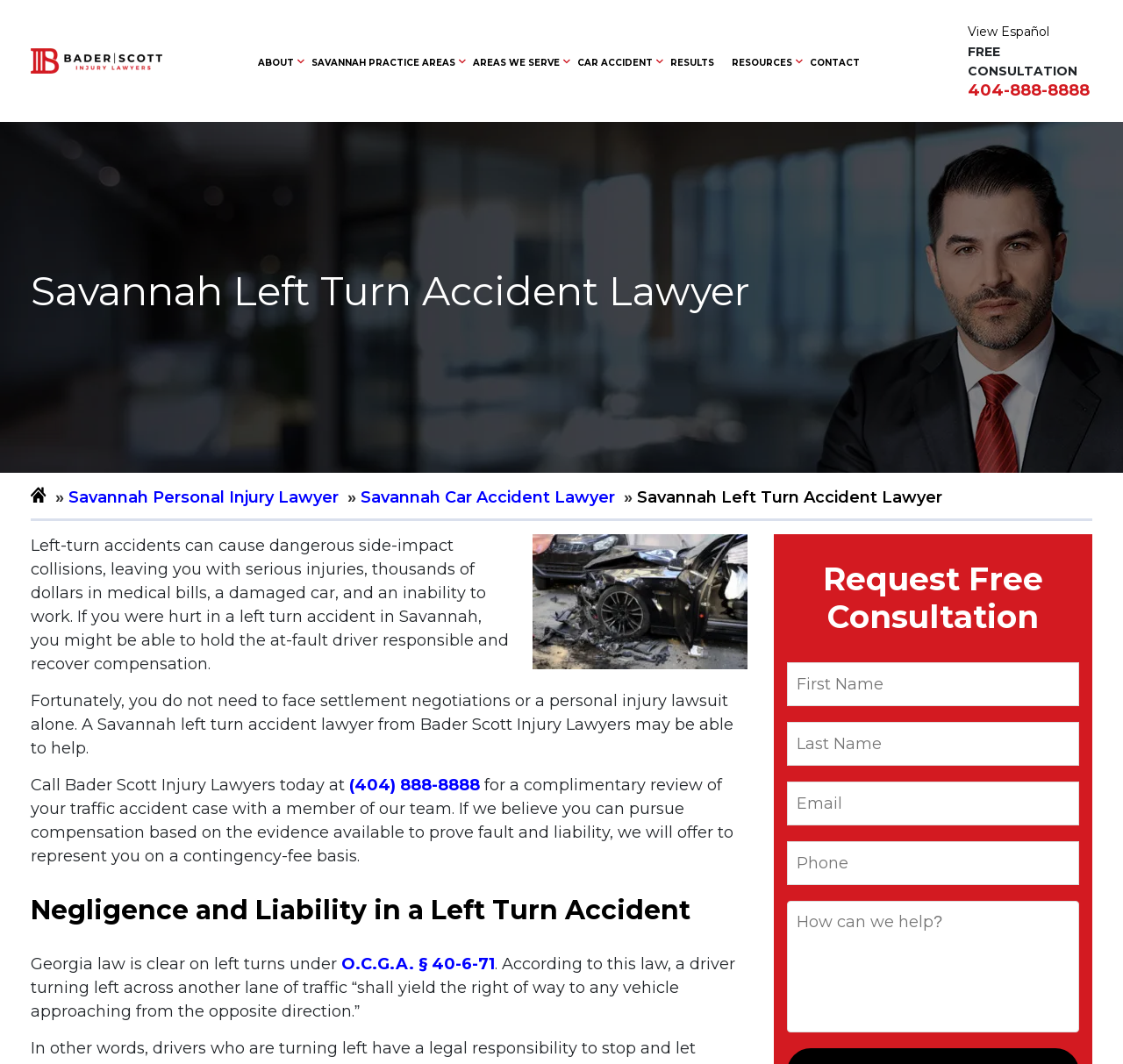Describe all the key features of the webpage in detail.

The webpage is about Savannah Left Turn Accident Lawyers from Bader Scott Injury Lawyers. At the top left, there is a logo of Bader Scott Injury Lawyers, which is also a link. Next to the logo, there are several links to different sections of the website, including "ABOUT", "SAVANNAH PRACTICE AREAS", "AREAS WE SERVE", "CAR ACCIDENT", "RESULTS", "RESOURCES", and "CONTACT". 

On the top right, there is a link to view the website in Spanish, a "FREE CONSULTATION" button, and a phone number link to call for consultation. 

Below the top navigation bar, there is a heading that reads "Savannah Left Turn Accident Lawyer". Underneath, there are three links: "Home Link", "Savannah Personal Injury Lawyer", and "Savannah Car Accident Lawyer". 

The main content of the webpage starts with a heading "Savannah Left Turn Accident Lawyer" and an image related to the topic. The text explains the consequences of left-turn accidents and how a Savannah left turn accident lawyer from Bader Scott Injury Lawyers can help. 

There are several paragraphs of text that discuss the legal aspects of left-turn accidents in Georgia, including a reference to O.C.G.A. § 40-6-71. 

On the right side of the webpage, there is a section to request a free consultation, which includes several text boxes to fill in personal information and a question about how the lawyers can help.